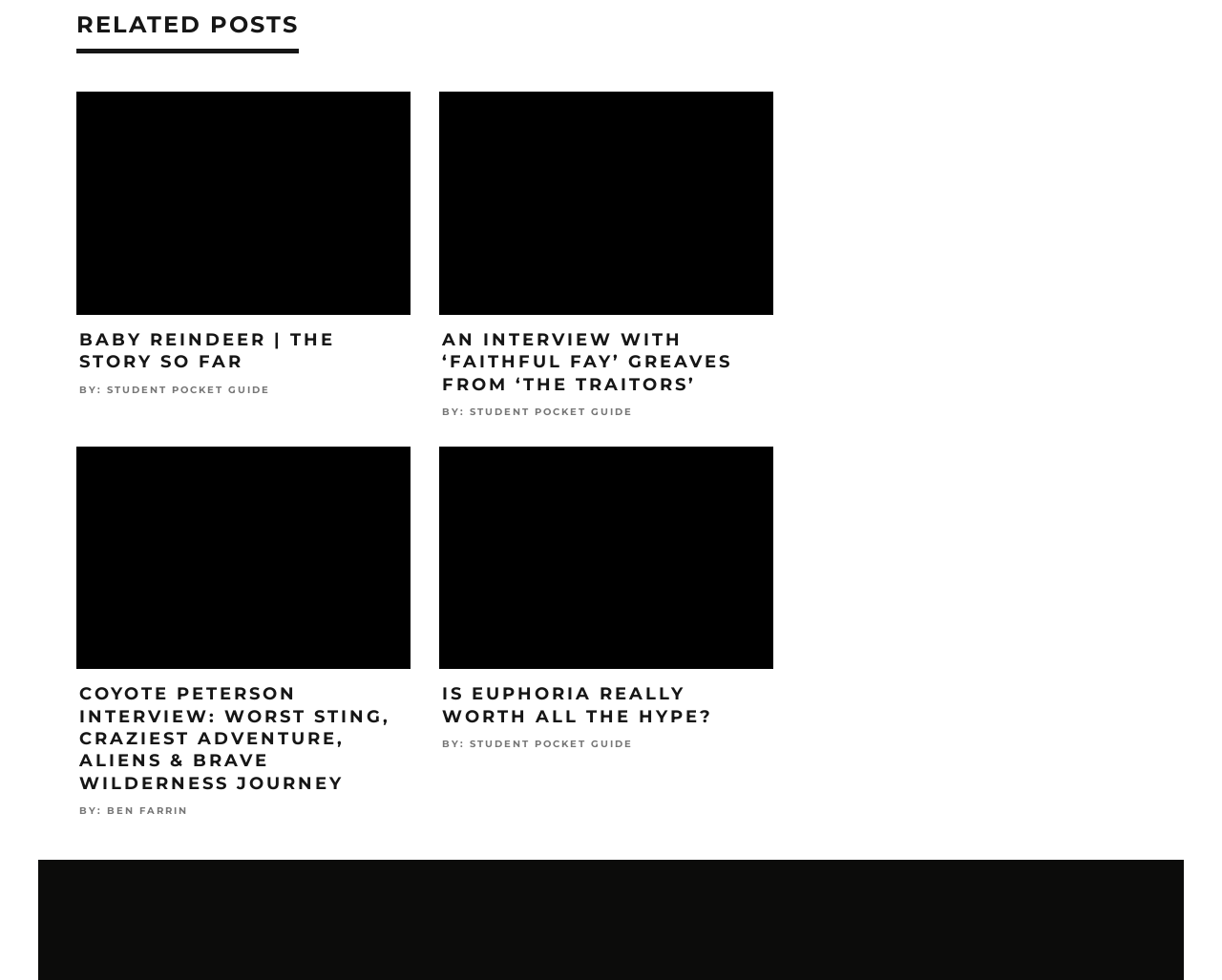Find the bounding box coordinates corresponding to the UI element with the description: "Student Pocket Guide". The coordinates should be formatted as [left, top, right, bottom], with values as floats between 0 and 1.

[0.384, 0.414, 0.518, 0.427]